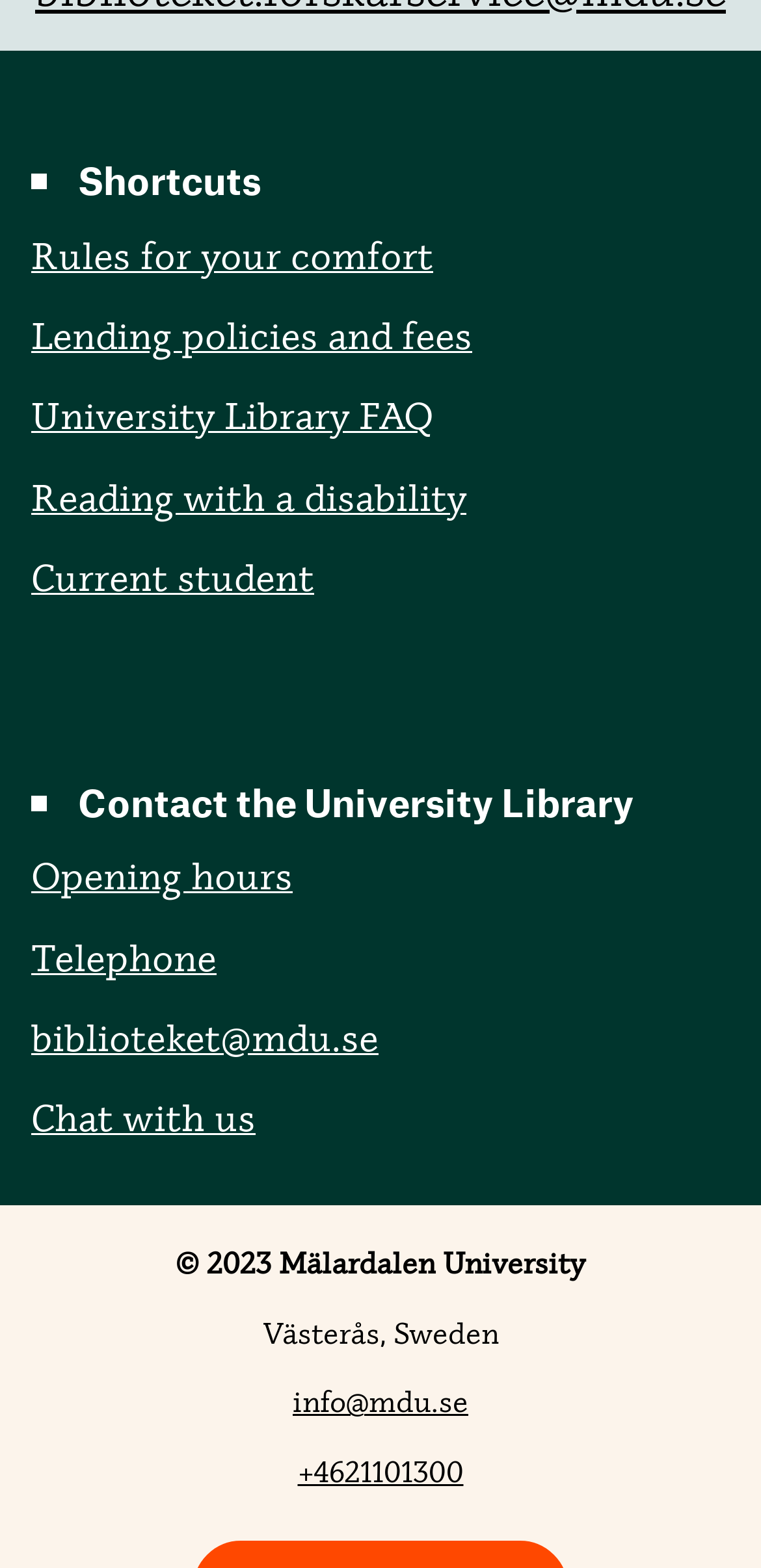Please identify the bounding box coordinates of the element's region that needs to be clicked to fulfill the following instruction: "Send an email to the University Library". The bounding box coordinates should consist of four float numbers between 0 and 1, i.e., [left, top, right, bottom].

[0.041, 0.648, 0.497, 0.676]